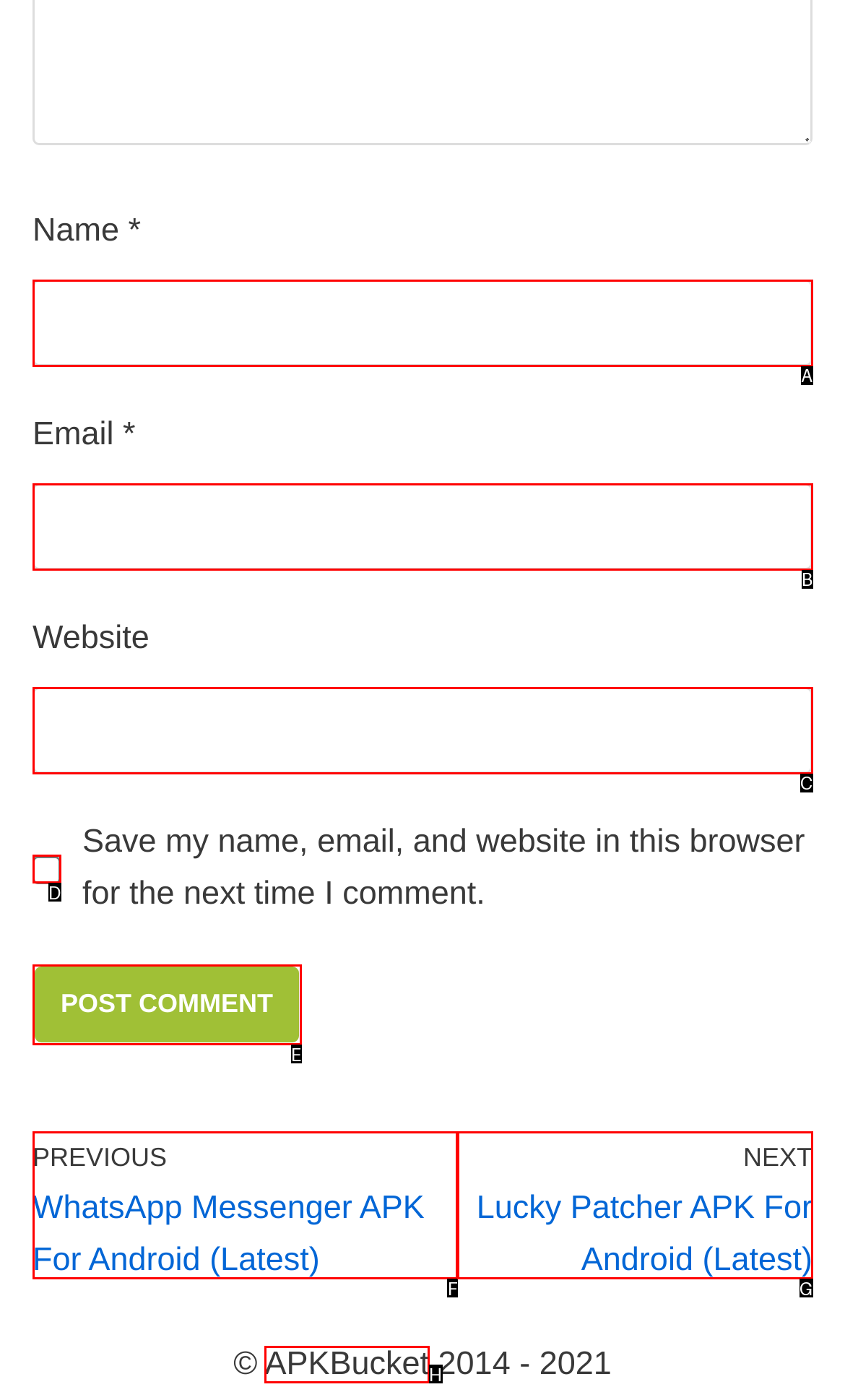Identify which option matches the following description: parent_node: Name * name="author"
Answer by giving the letter of the correct option directly.

A